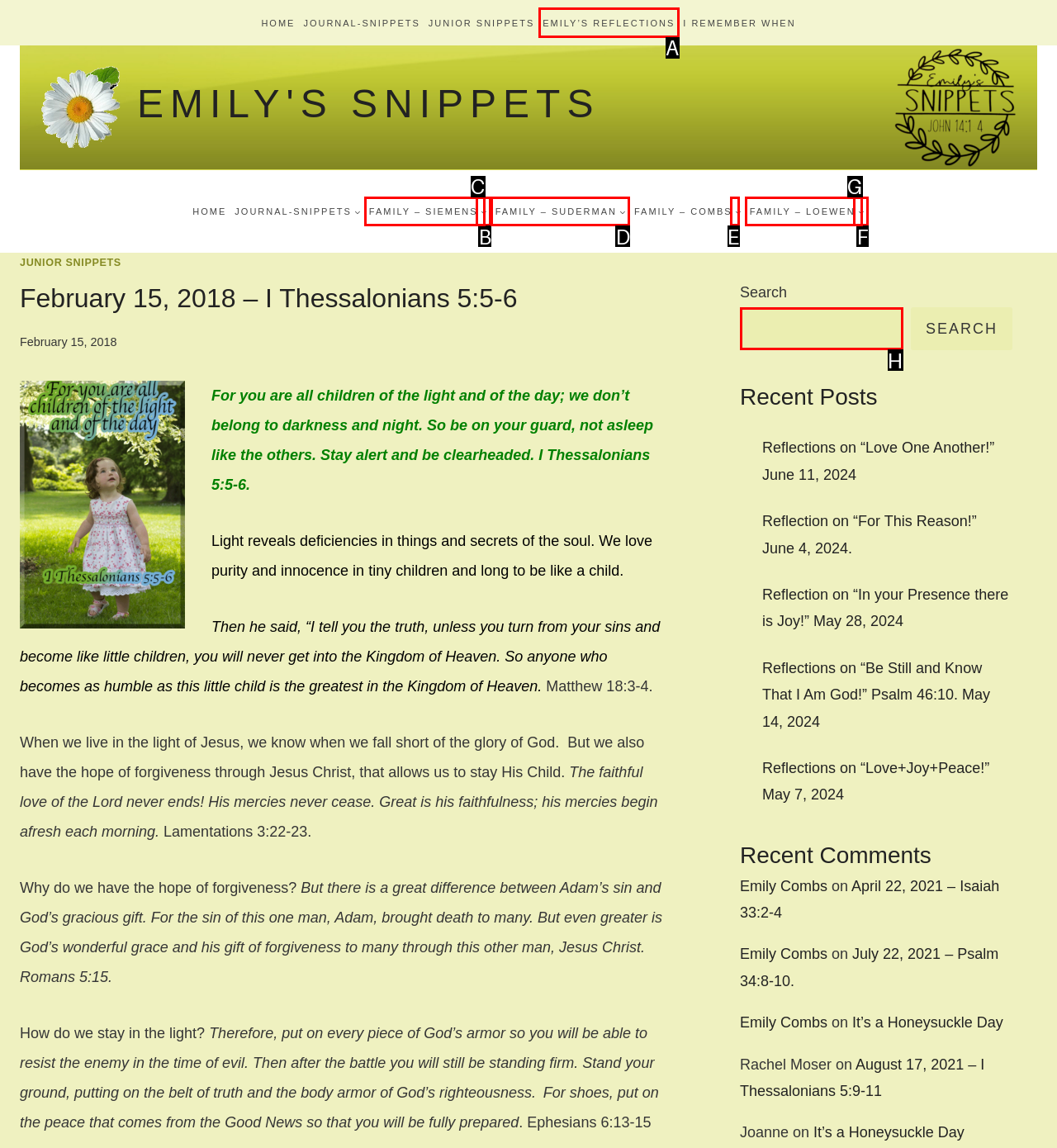Indicate which HTML element you need to click to complete the task: Share on LinkedIn. Provide the letter of the selected option directly.

None